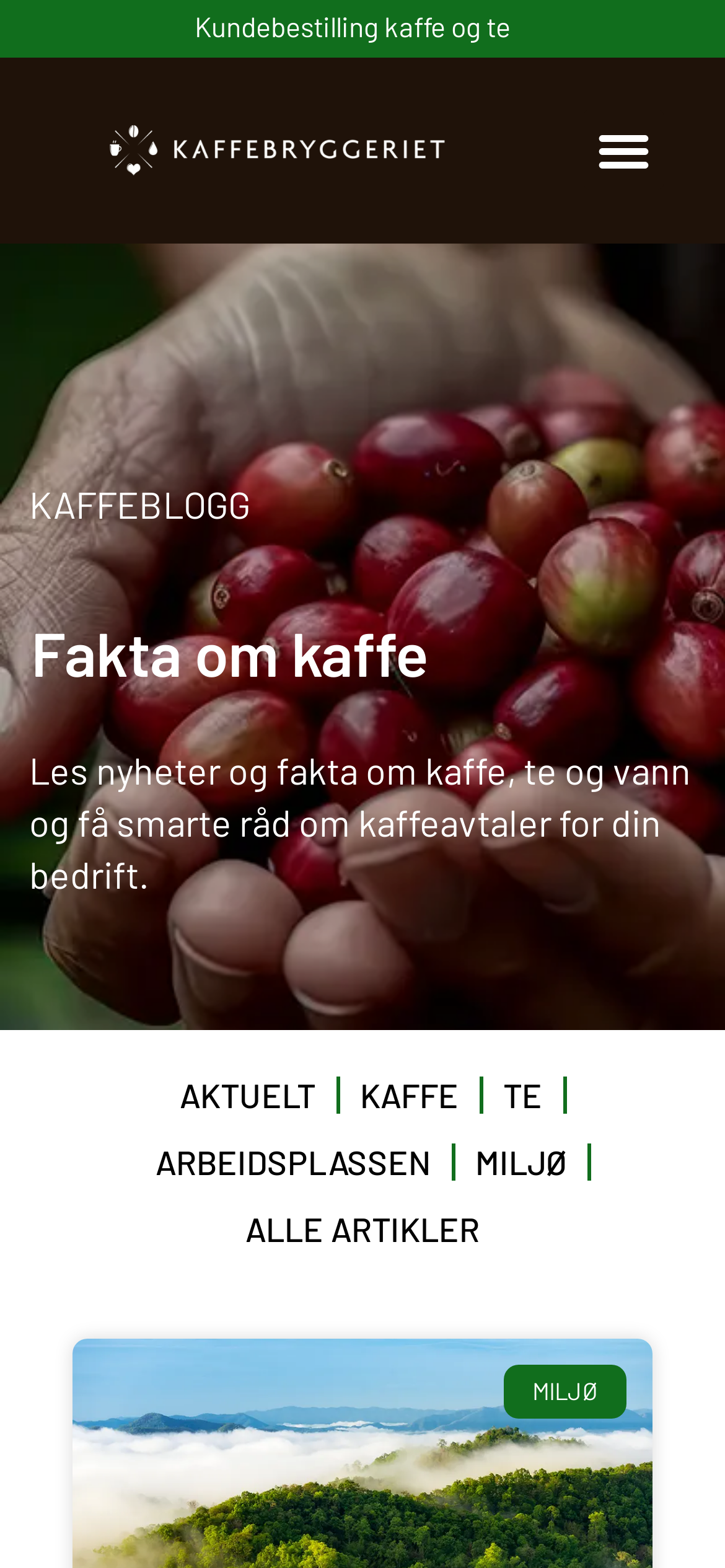What is the section below the heading 'Fakta om kaffe' about?
Utilize the information in the image to give a detailed answer to the question.

The section below the heading 'Fakta om kaffe' contains a static text element with the text 'Les nyheter og fakta om kaffe, te og vann og få smarte råd om kaffeavtaler for din bedrift.'. This suggests that this section is about providing news and facts about coffee, as well as offering advice on coffee agreements for businesses.